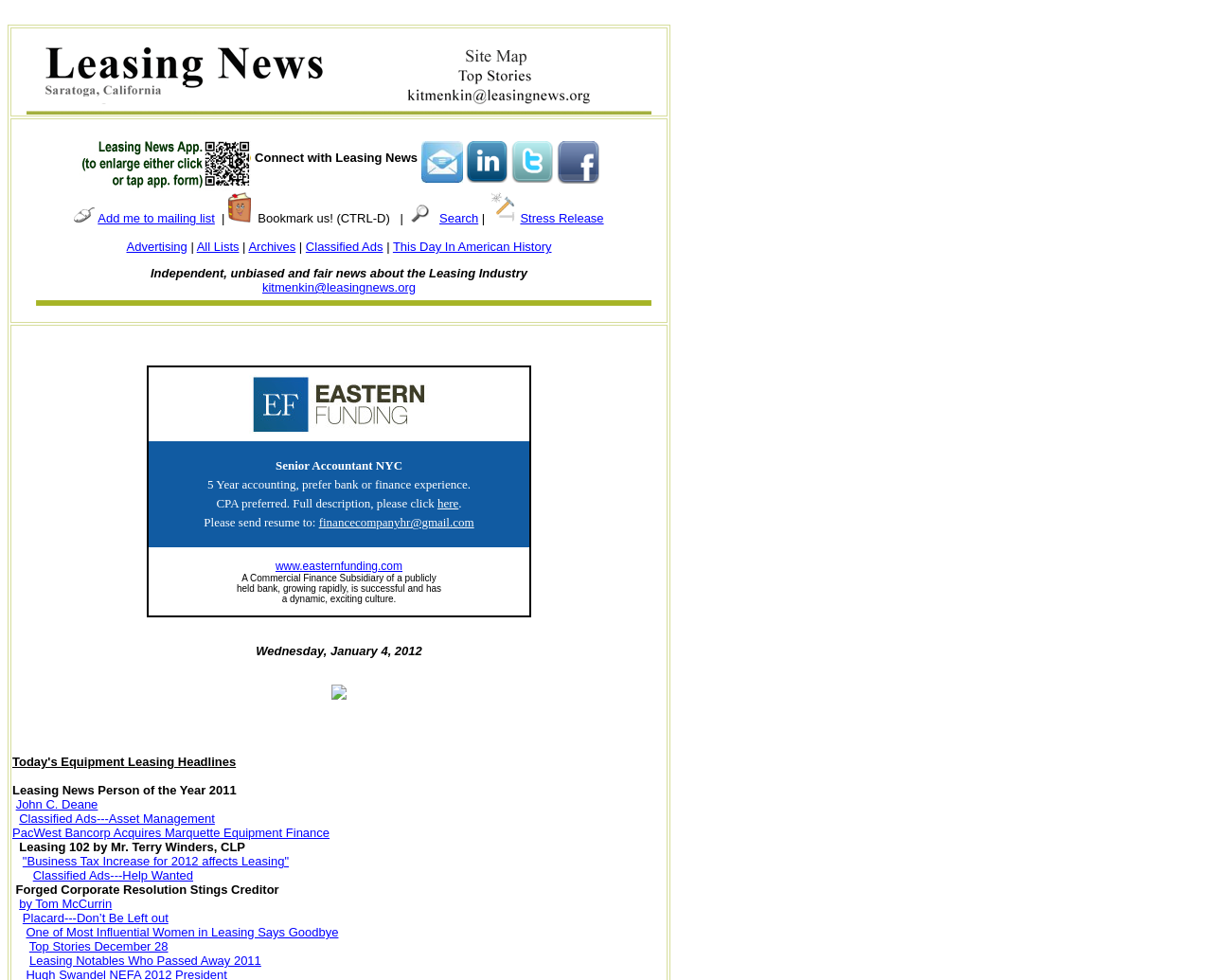Please find the bounding box coordinates for the clickable element needed to perform this instruction: "Search".

[0.362, 0.215, 0.395, 0.23]